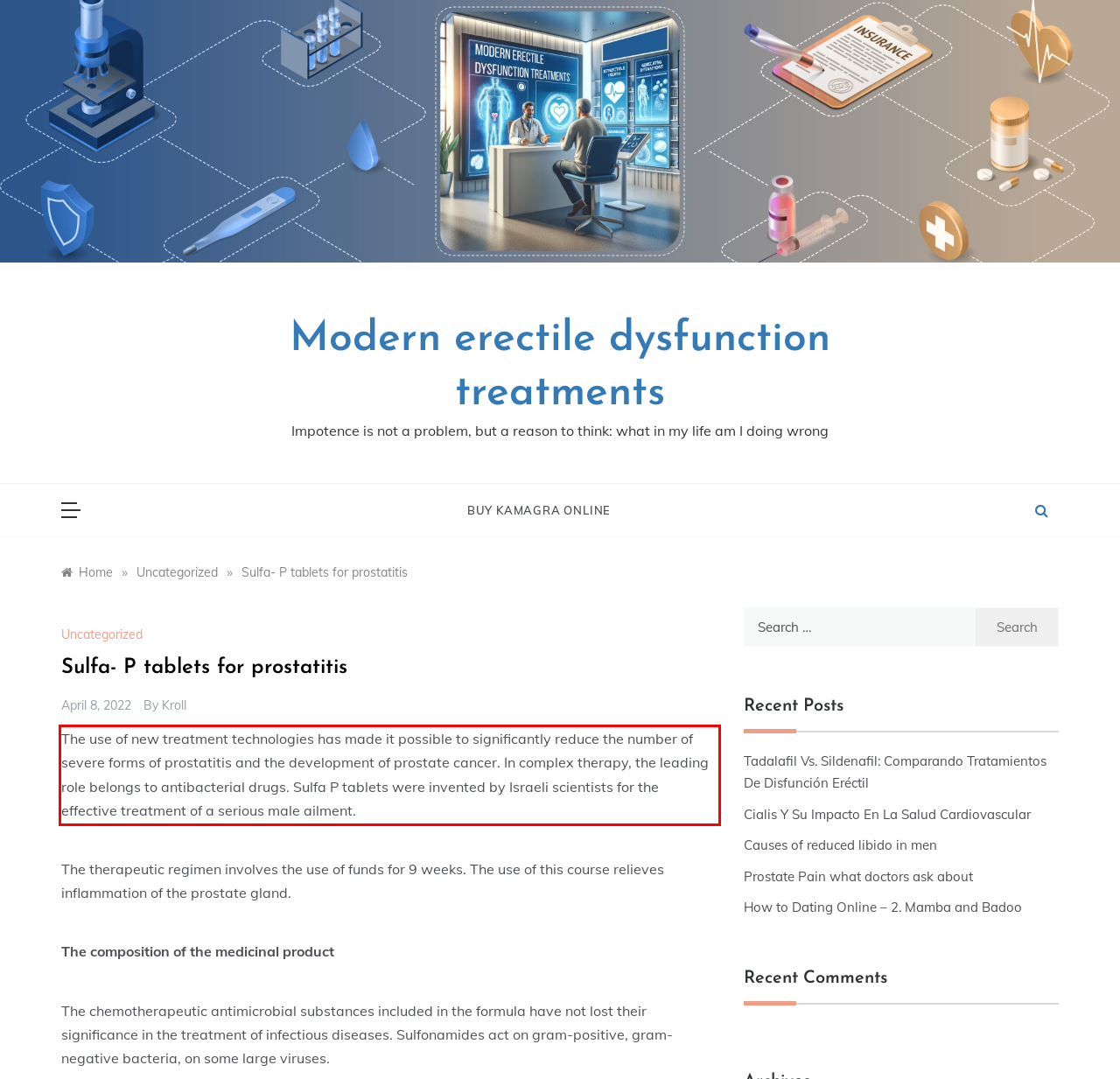Please recognize and transcribe the text located inside the red bounding box in the webpage image.

The use of new treatment technologies has made it possible to significantly reduce the number of severe forms of prostatitis and the development of prostate cancer. In complex therapy, the leading role belongs to antibacterial drugs. Sulfa P tablets were invented by Israeli scientists for the effective treatment of a serious male ailment.